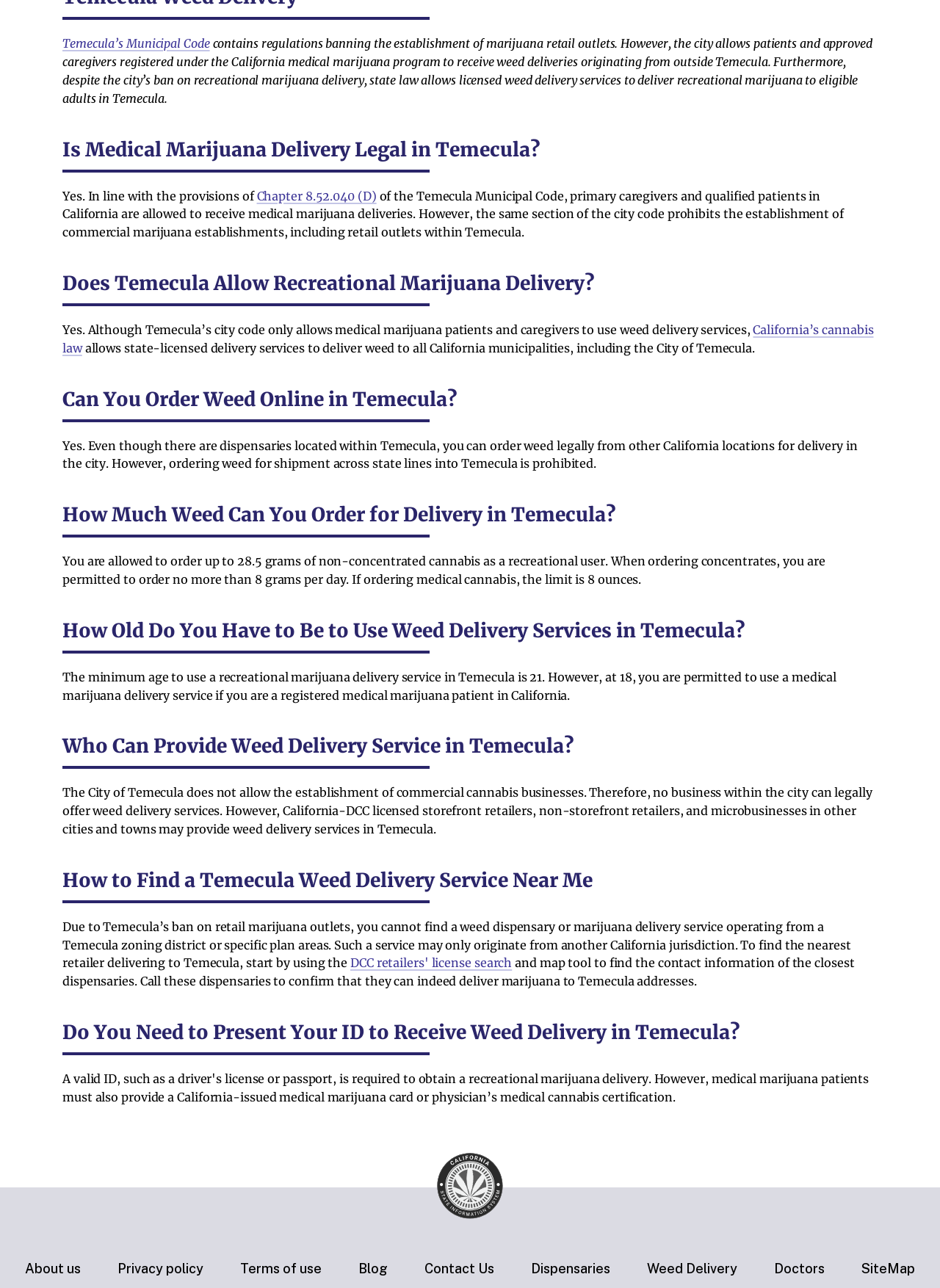Identify the bounding box for the element characterized by the following description: "Influenza".

None